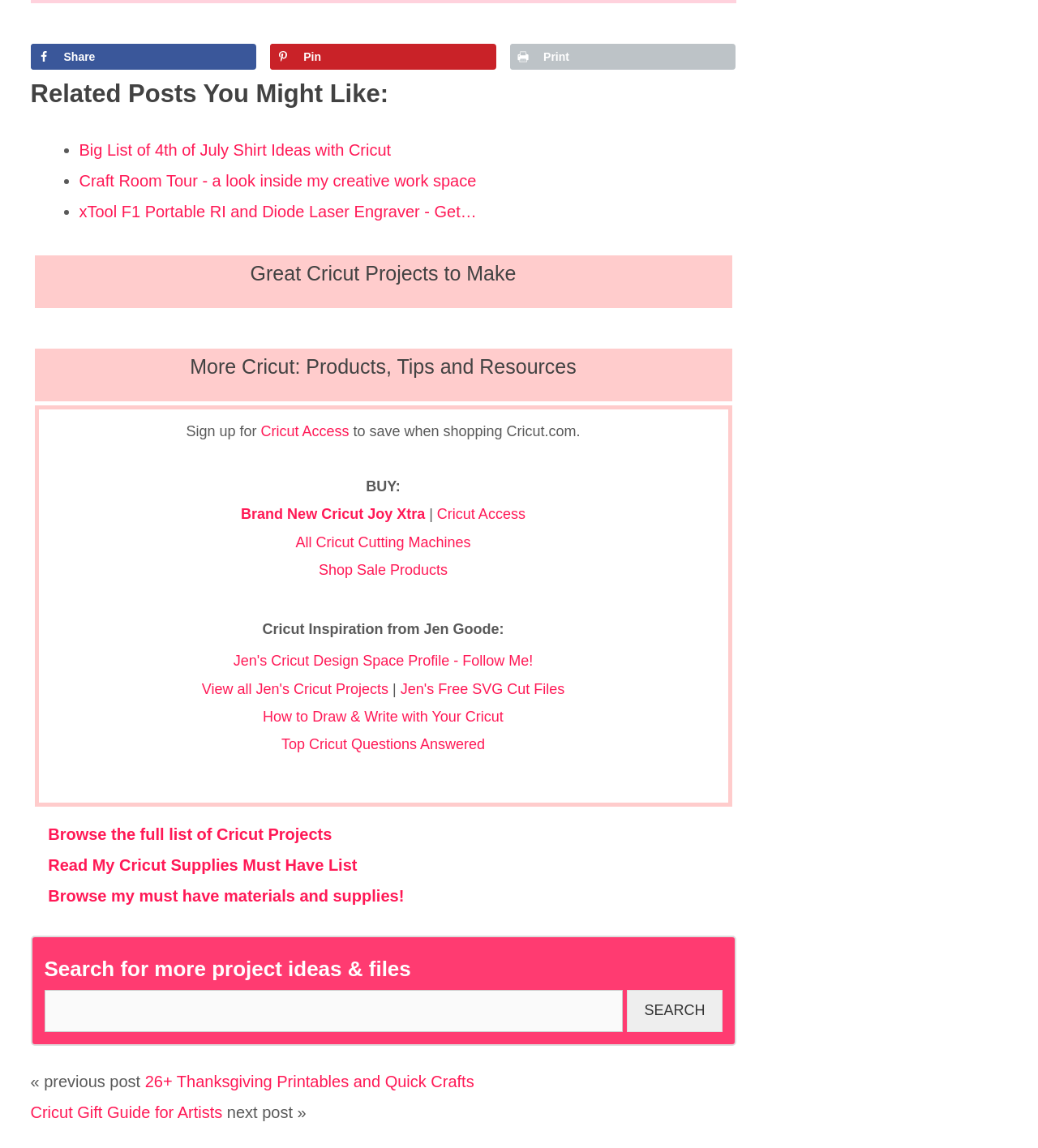What is the purpose of the 'Sign up for Cricut Access' link?
Please use the visual content to give a single word or phrase answer.

Save when shopping